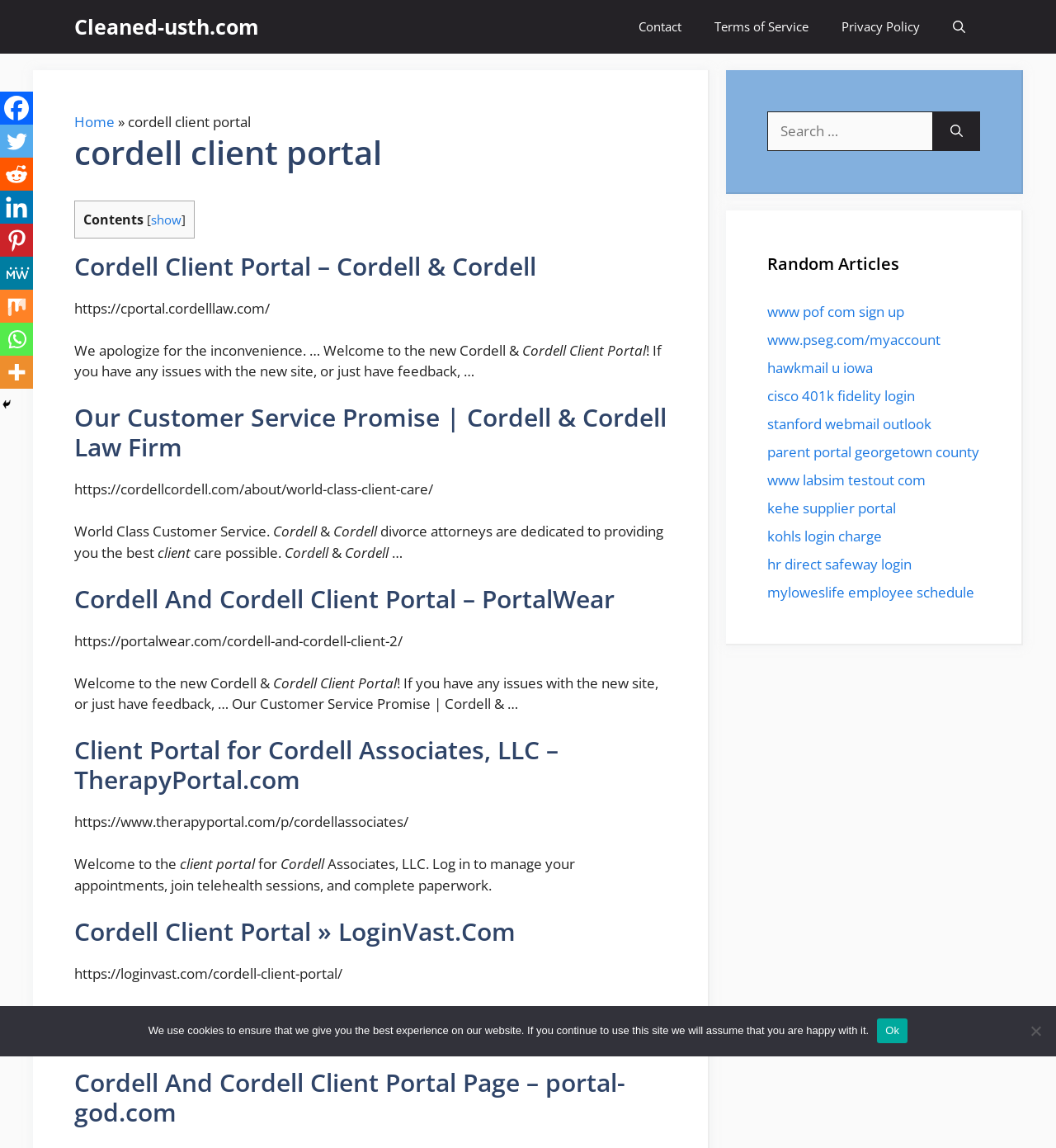Find the bounding box coordinates for the HTML element described as: "aria-label="MeWe" title="MeWe"". The coordinates should consist of four float values between 0 and 1, i.e., [left, top, right, bottom].

[0.0, 0.224, 0.031, 0.252]